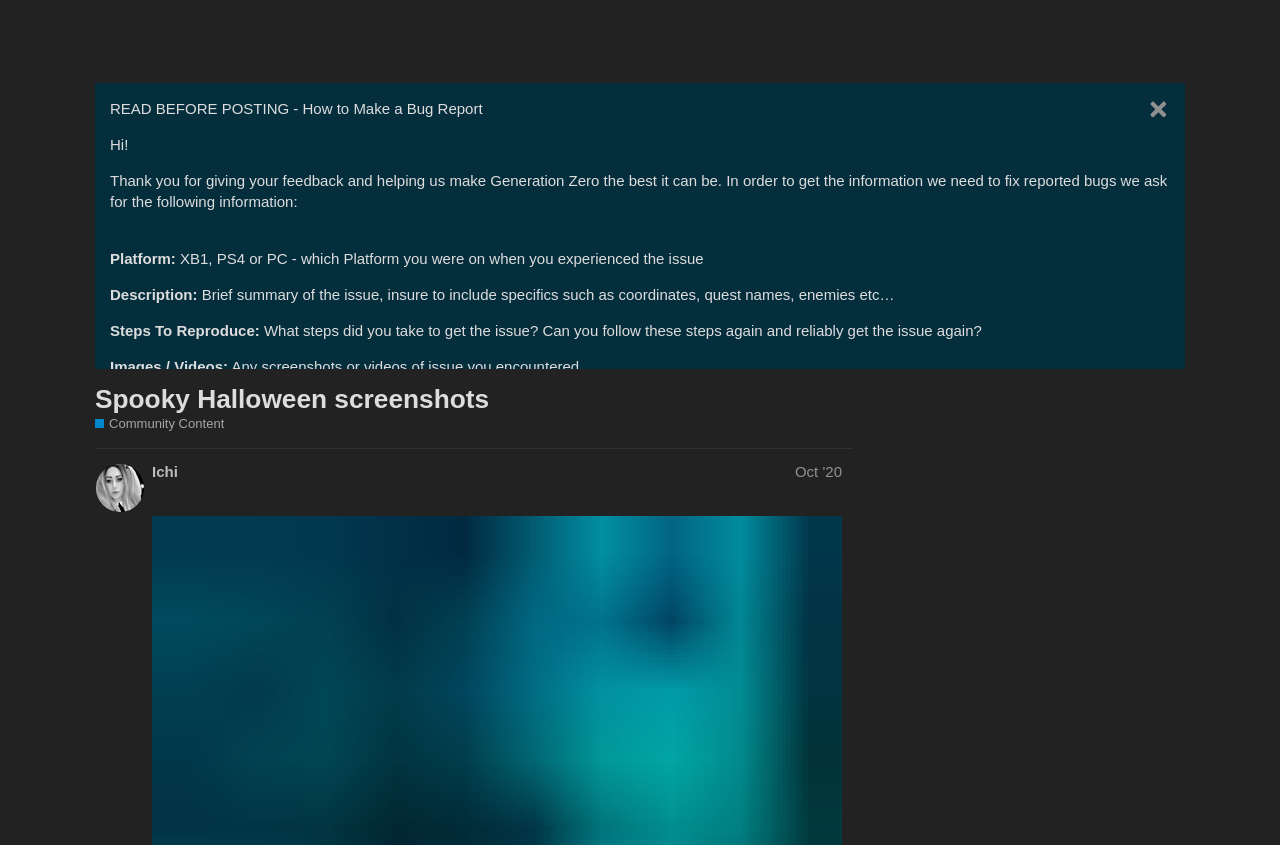Determine the bounding box coordinates of the region to click in order to accomplish the following instruction: "View the Northern Territory Legislative Council". Provide the coordinates as four float numbers between 0 and 1, specifically [left, top, right, bottom].

None